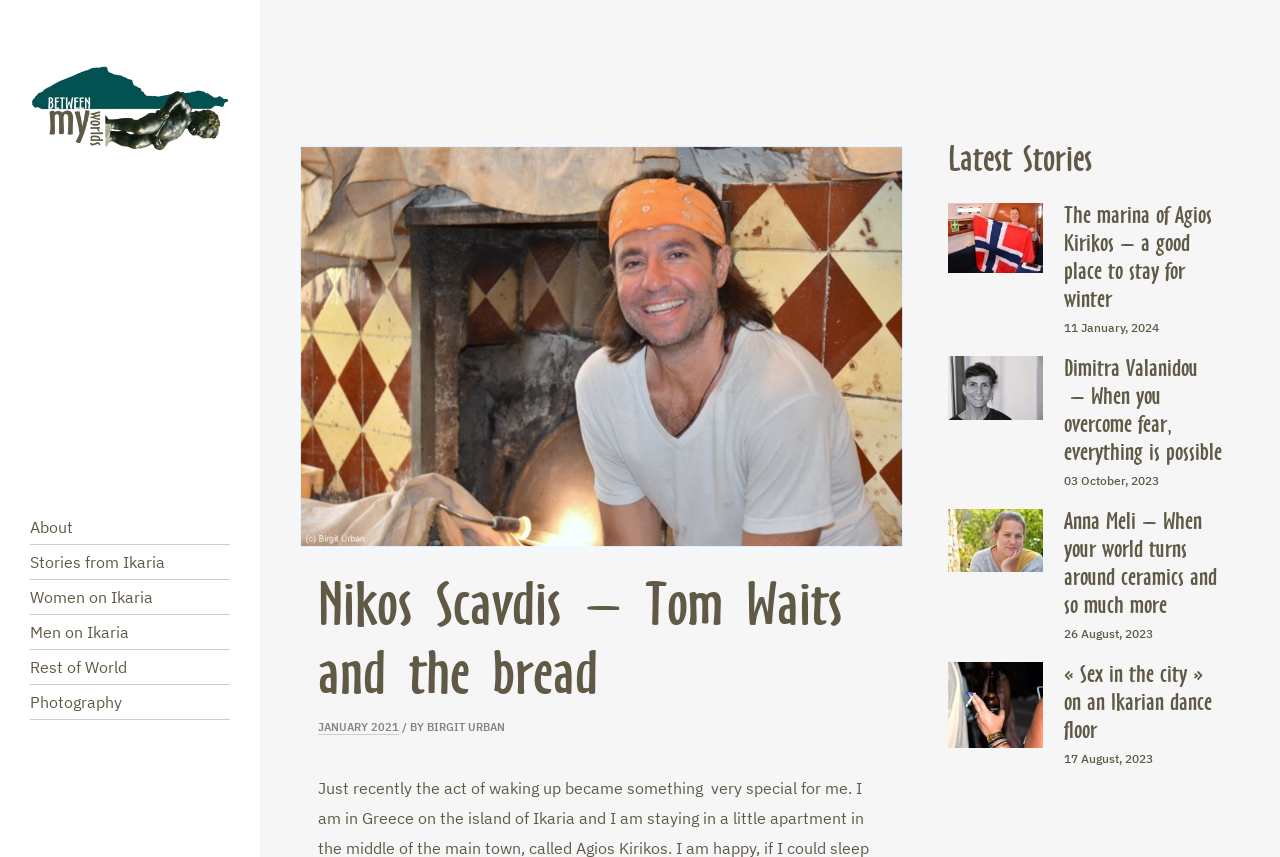Carefully examine the image and provide an in-depth answer to the question: How many links are in the top navigation menu?

I counted the number of links in the top navigation menu, which are 'About', 'Stories from Ikaria', 'Women on Ikaria', 'Men on Ikaria', 'Rest of World', and 'Photography'.